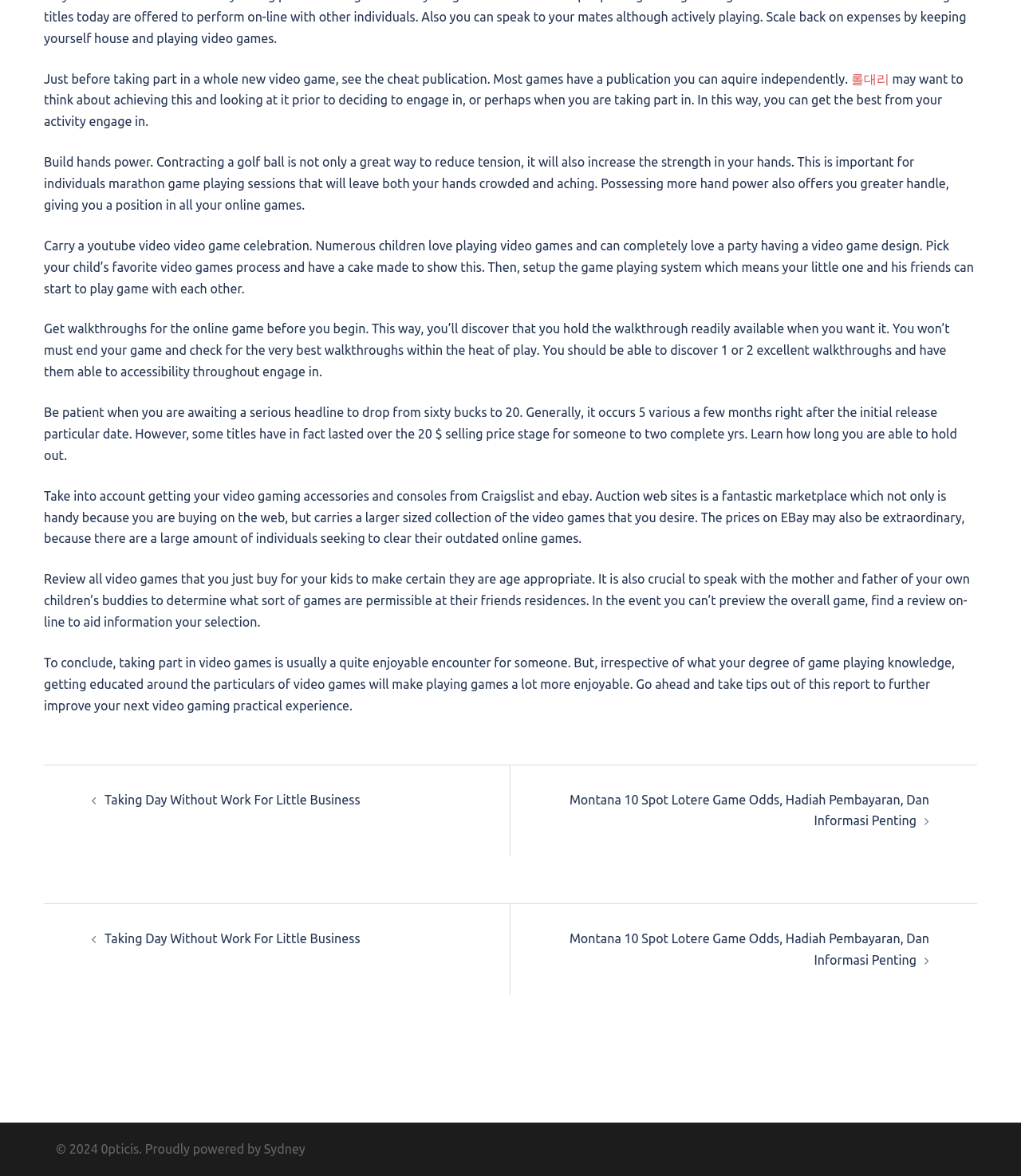Respond to the question below with a single word or phrase:
How many paragraphs of text are on this webpage?

8